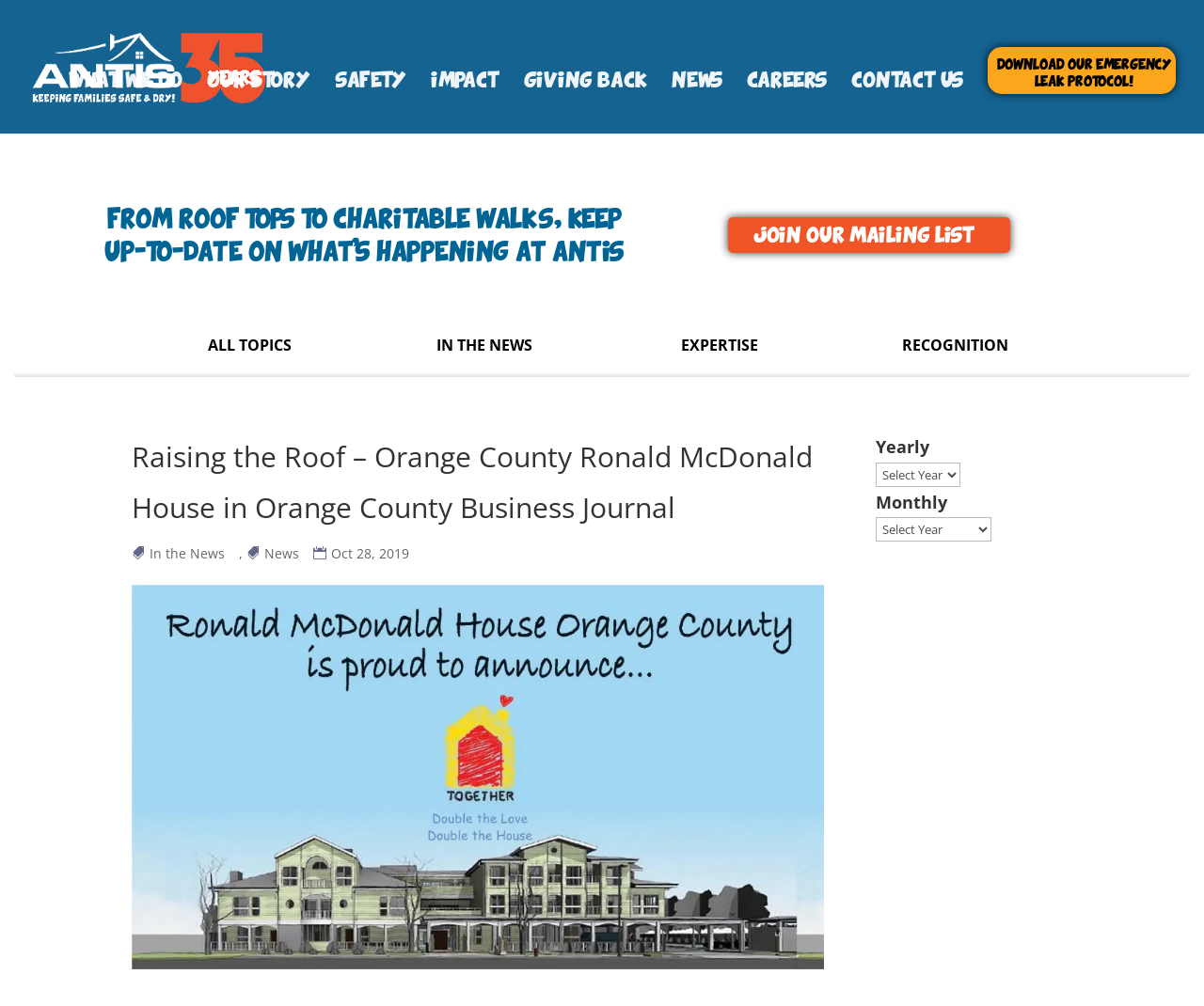What is the date of the news article? From the image, respond with a single word or brief phrase.

Oct 28, 2019